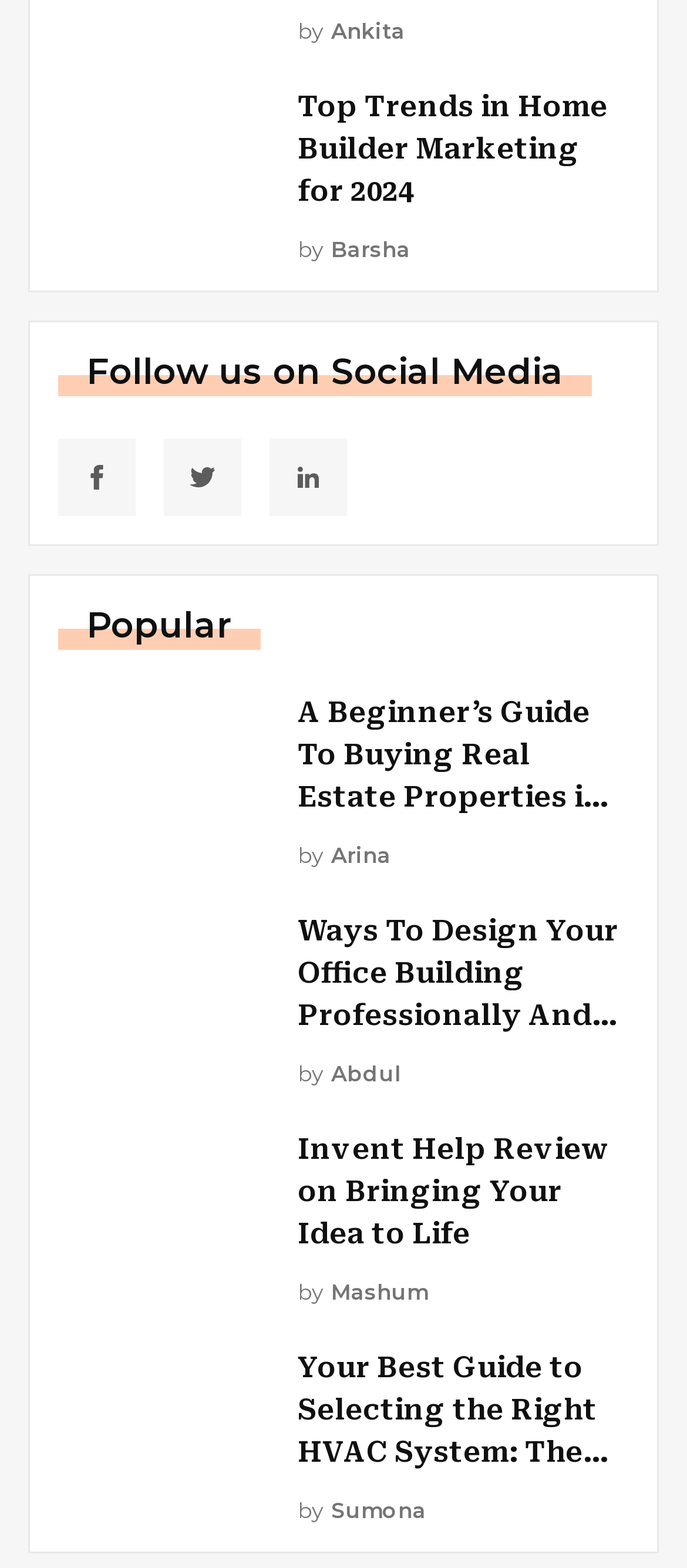Find the bounding box coordinates for the HTML element described as: "by Ankita". The coordinates should consist of four float values between 0 and 1, i.e., [left, top, right, bottom].

[0.433, 0.011, 0.59, 0.028]